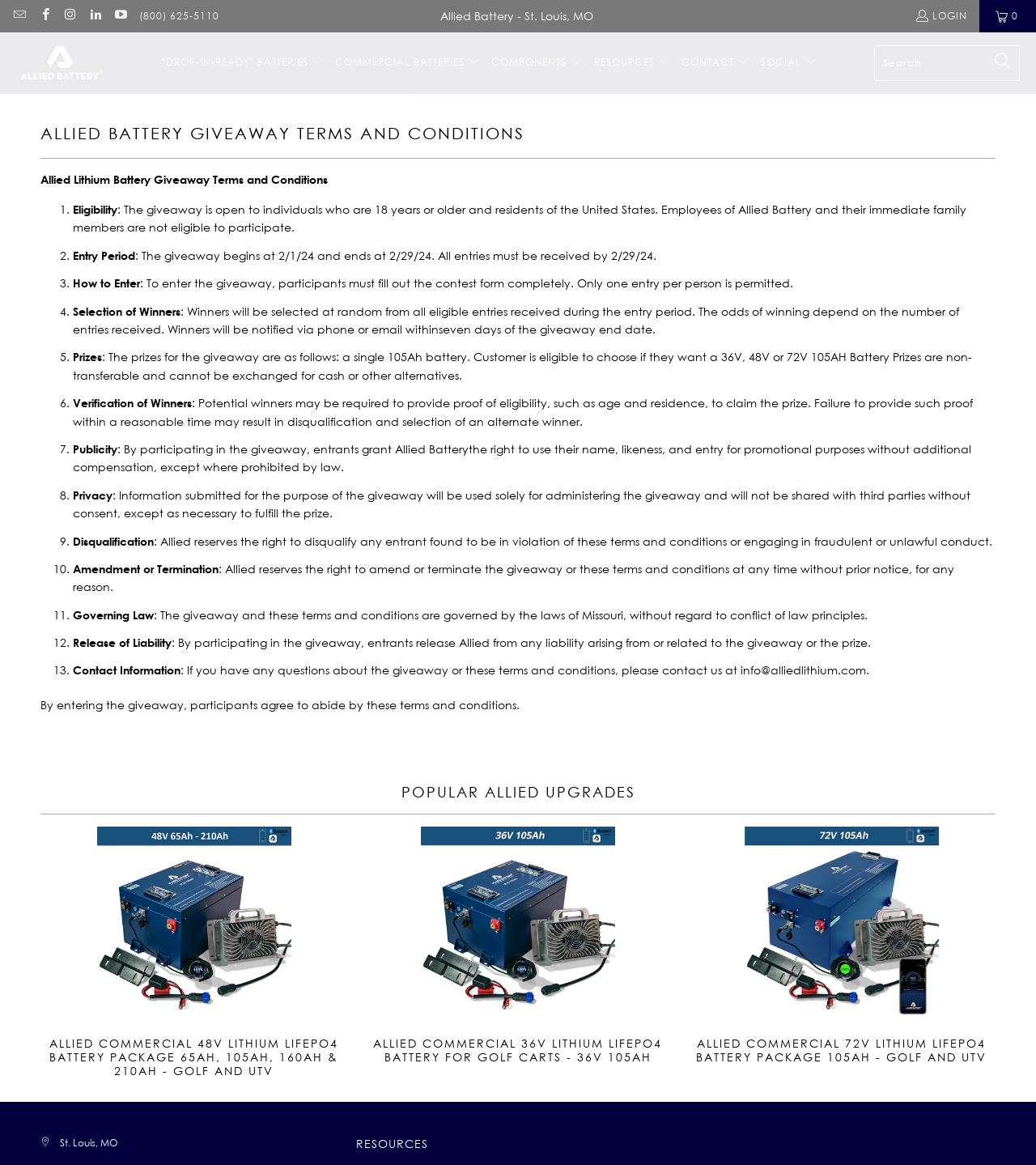Please predict the bounding box coordinates of the element's region where a click is necessary to complete the following instruction: "Click the 'DROP-IN-READY' batteries link". The coordinates should be represented by four float numbers between 0 and 1, i.e., [left, top, right, bottom].

[0.156, 0.038, 0.313, 0.071]